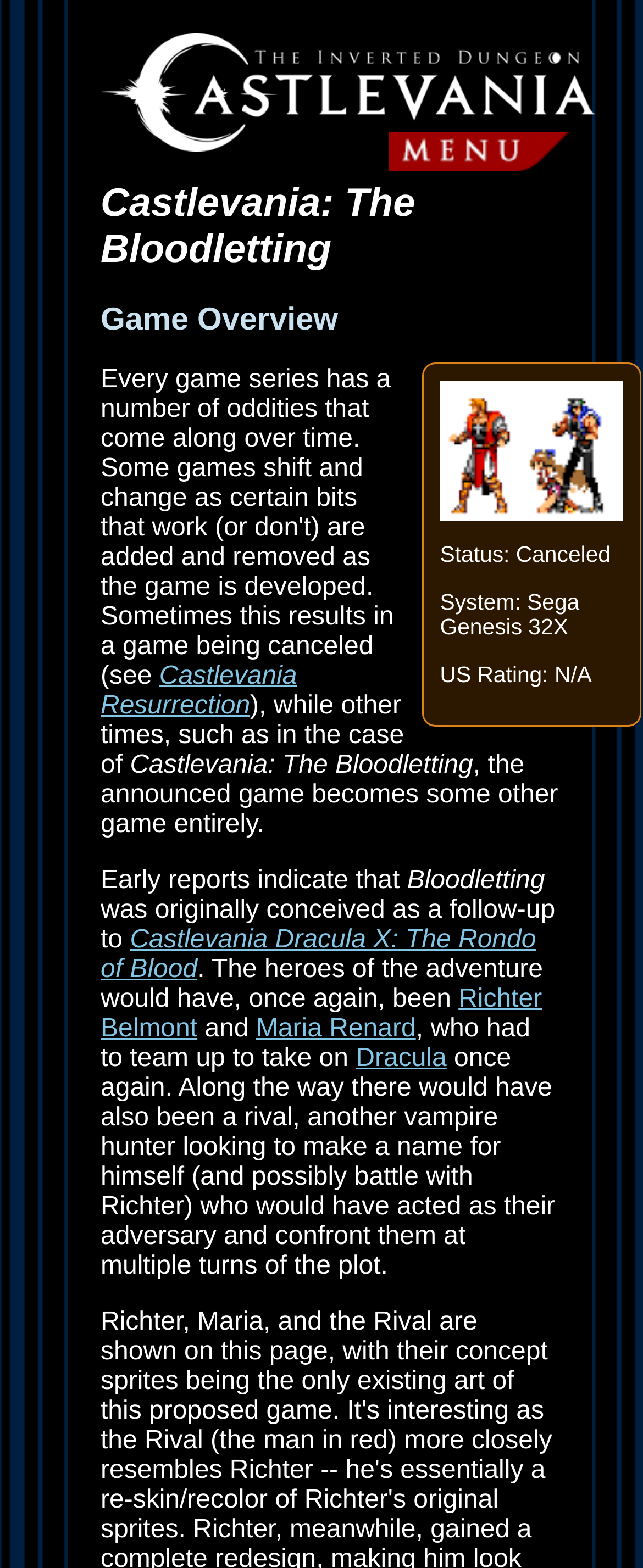Using the element description: "flux ufc 223", determine the bounding box coordinates. The coordinates should be in the format [left, top, right, bottom], with values between 0 and 1.

None